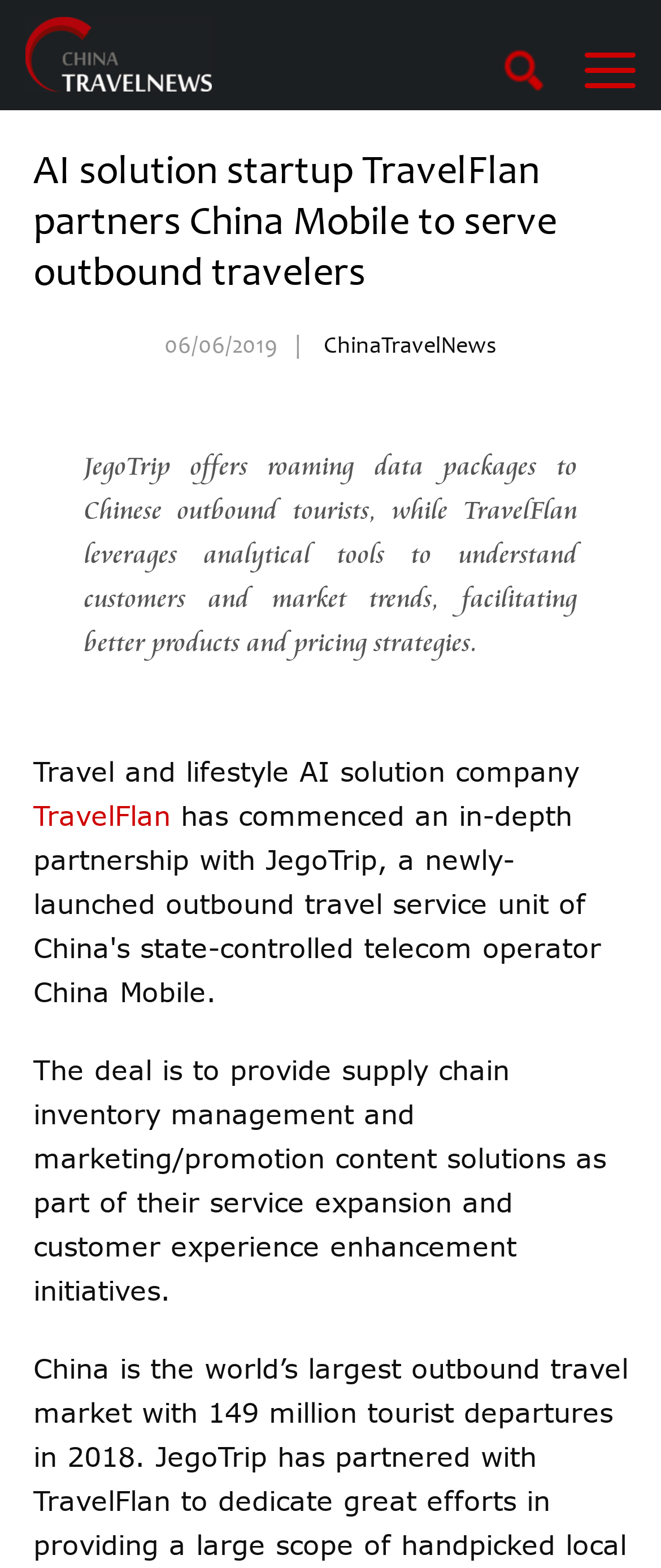Provide the bounding box coordinates for the specified HTML element described in this description: "alt="China Travel News"". The coordinates should be four float numbers ranging from 0 to 1, in the format [left, top, right, bottom].

[0.038, 0.011, 0.321, 0.058]